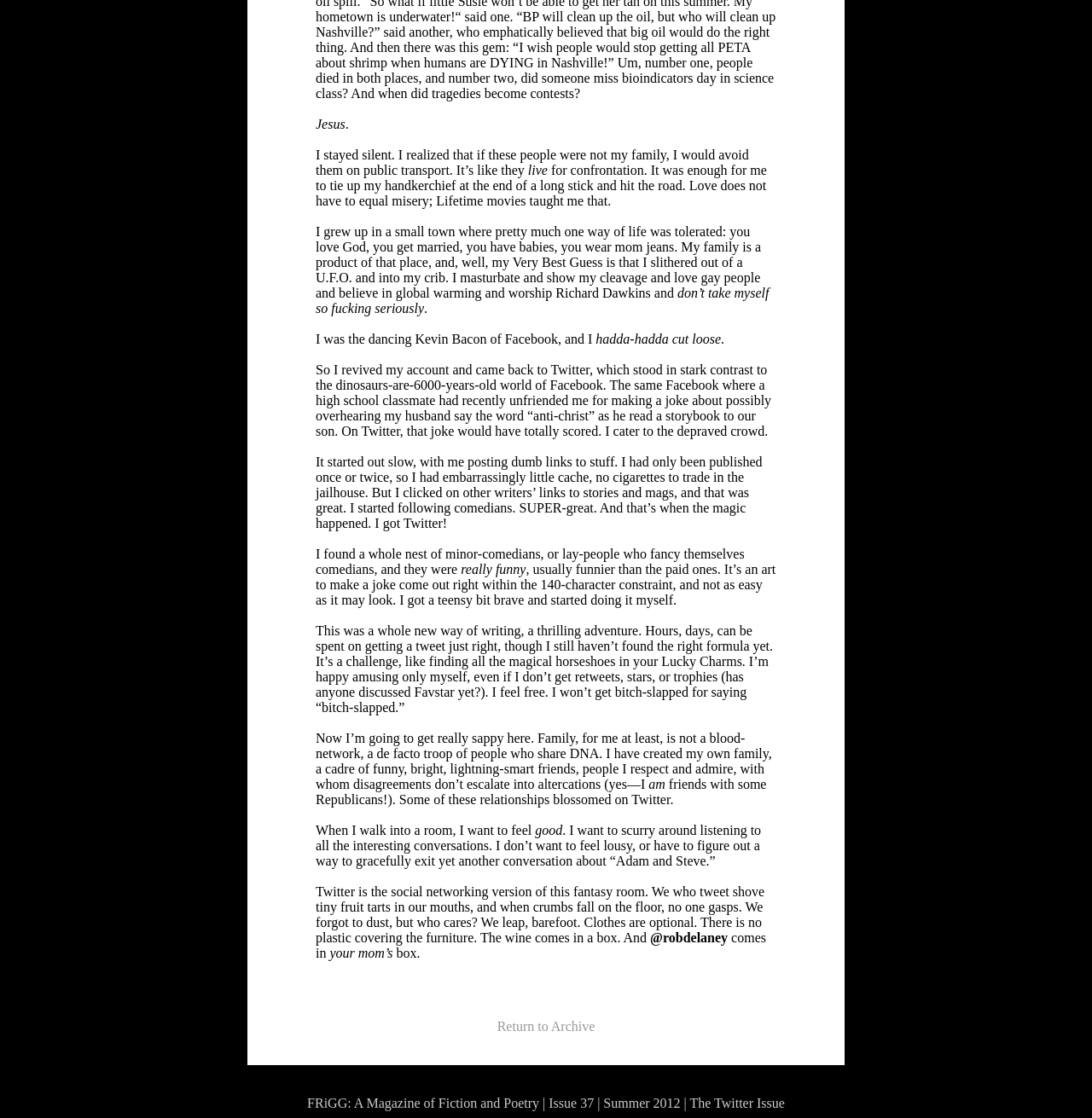What is the author's tone in the passage?
Please respond to the question with as much detail as possible.

The author's tone in the passage is humorous because they use witty language, sarcasm, and irony to express their thoughts and feelings. They also use pop culture references, such as Kevin Bacon, to add to the humor.